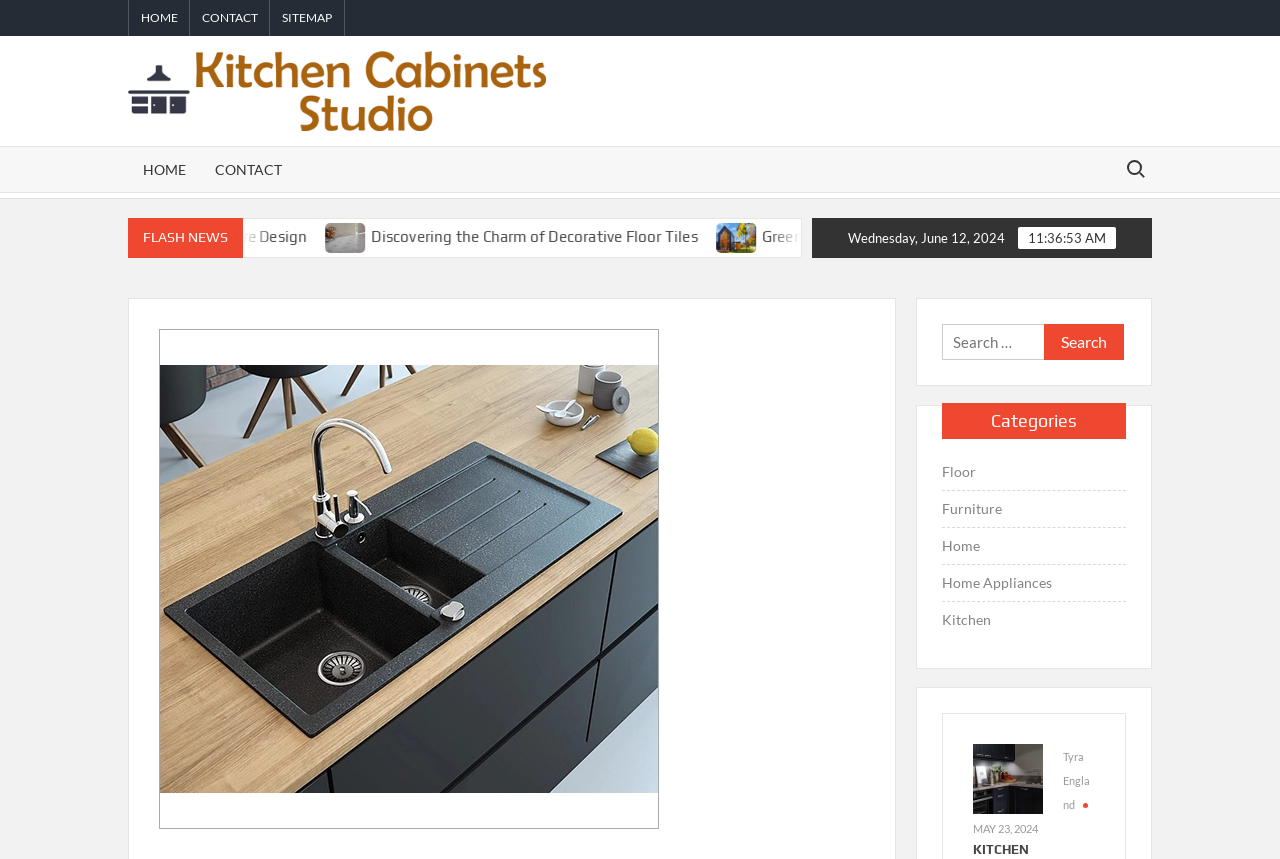Please identify the bounding box coordinates of the clickable region that I should interact with to perform the following instruction: "Read about Green Living: Eco-Friendly Home Renovation Strategies". The coordinates should be expressed as four float numbers between 0 and 1, i.e., [left, top, right, bottom].

[0.462, 0.264, 0.496, 0.285]